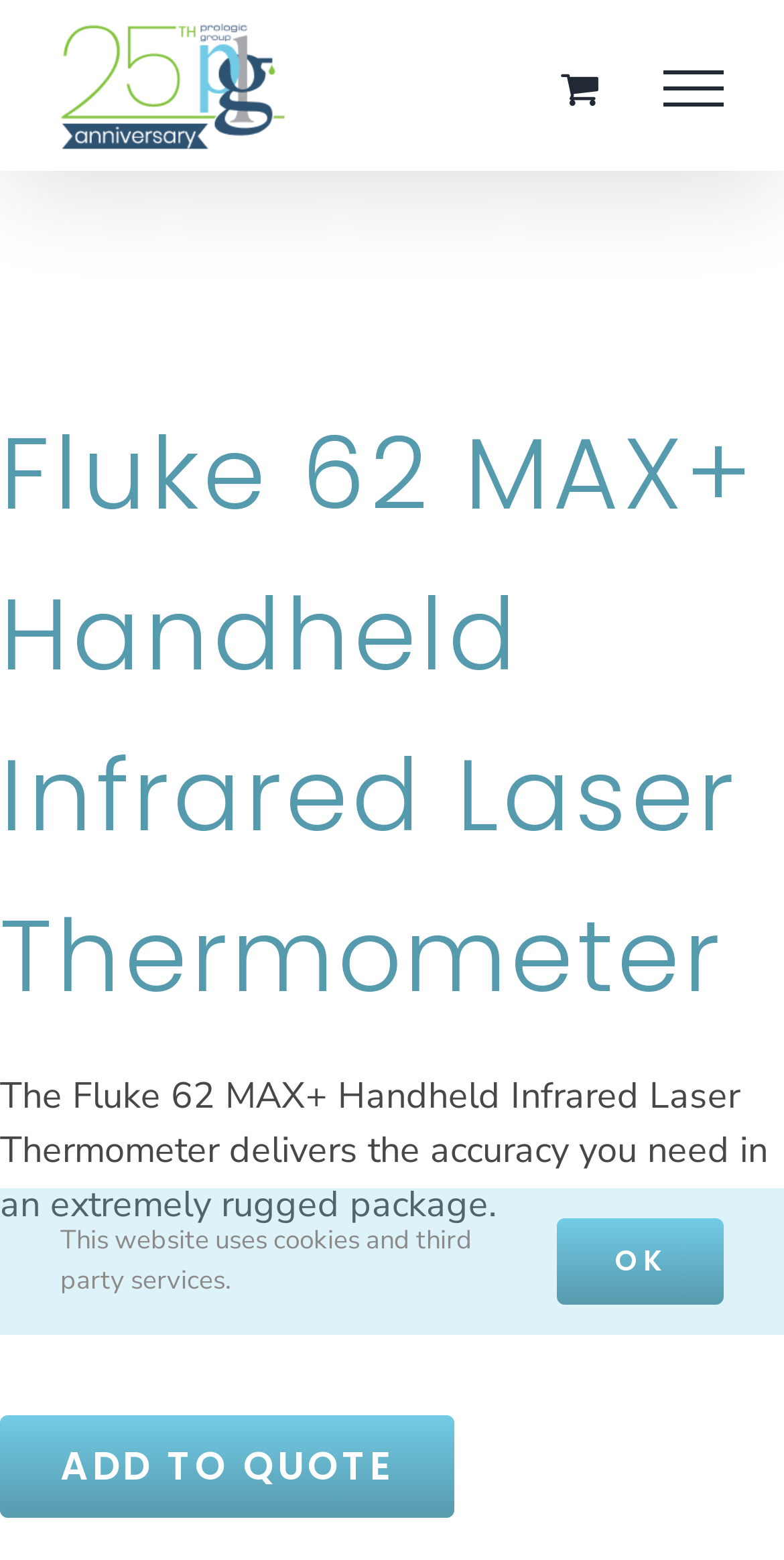Can you find and provide the title of the webpage?

Fluke 62 MAX+ Handheld Infrared Laser Thermometer